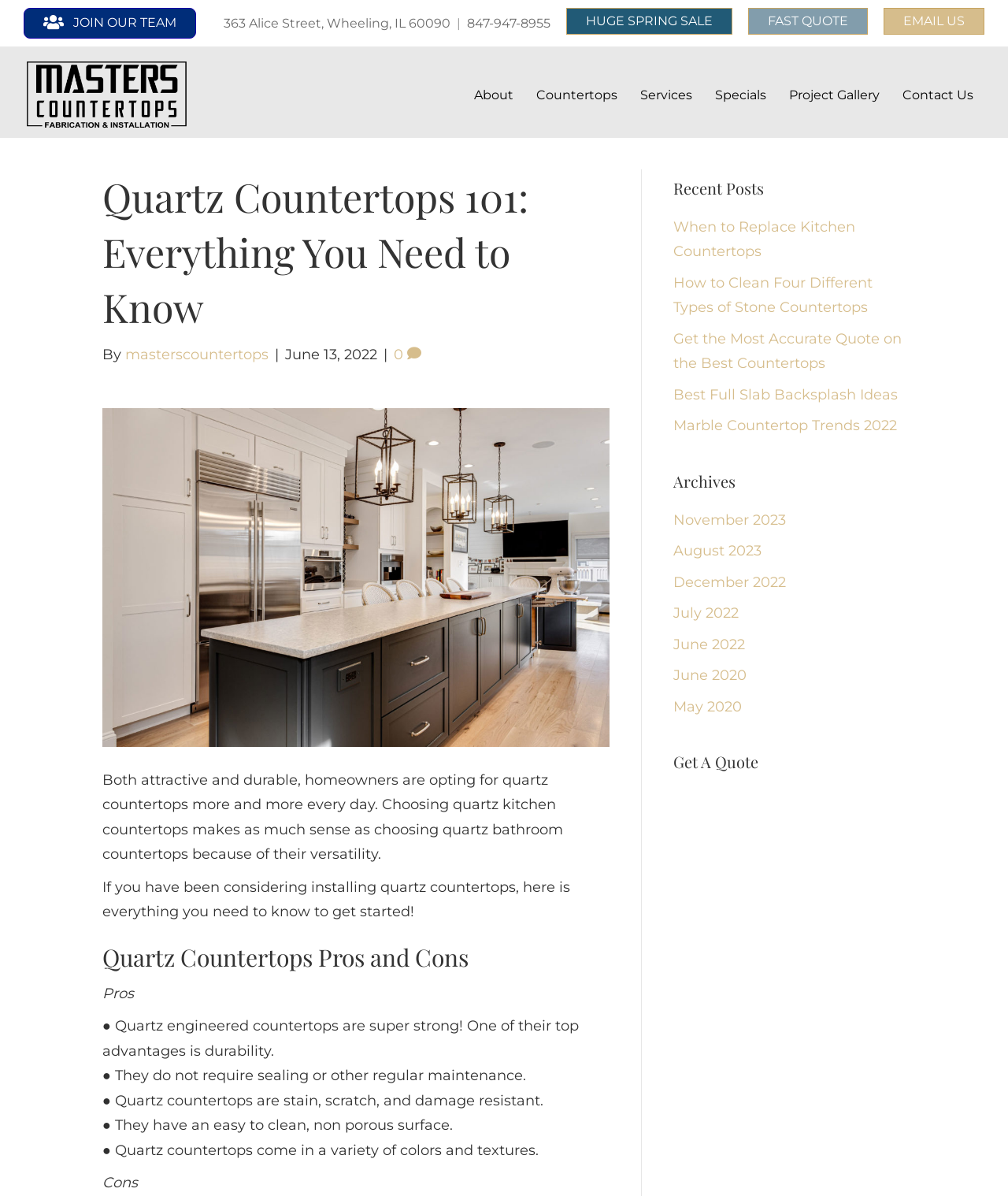Using the webpage screenshot, find the UI element described by 0. Provide the bounding box coordinates in the format (top-left x, top-left y, bottom-right x, bottom-right y), ensuring all values are floating point numbers between 0 and 1.

[0.391, 0.289, 0.418, 0.304]